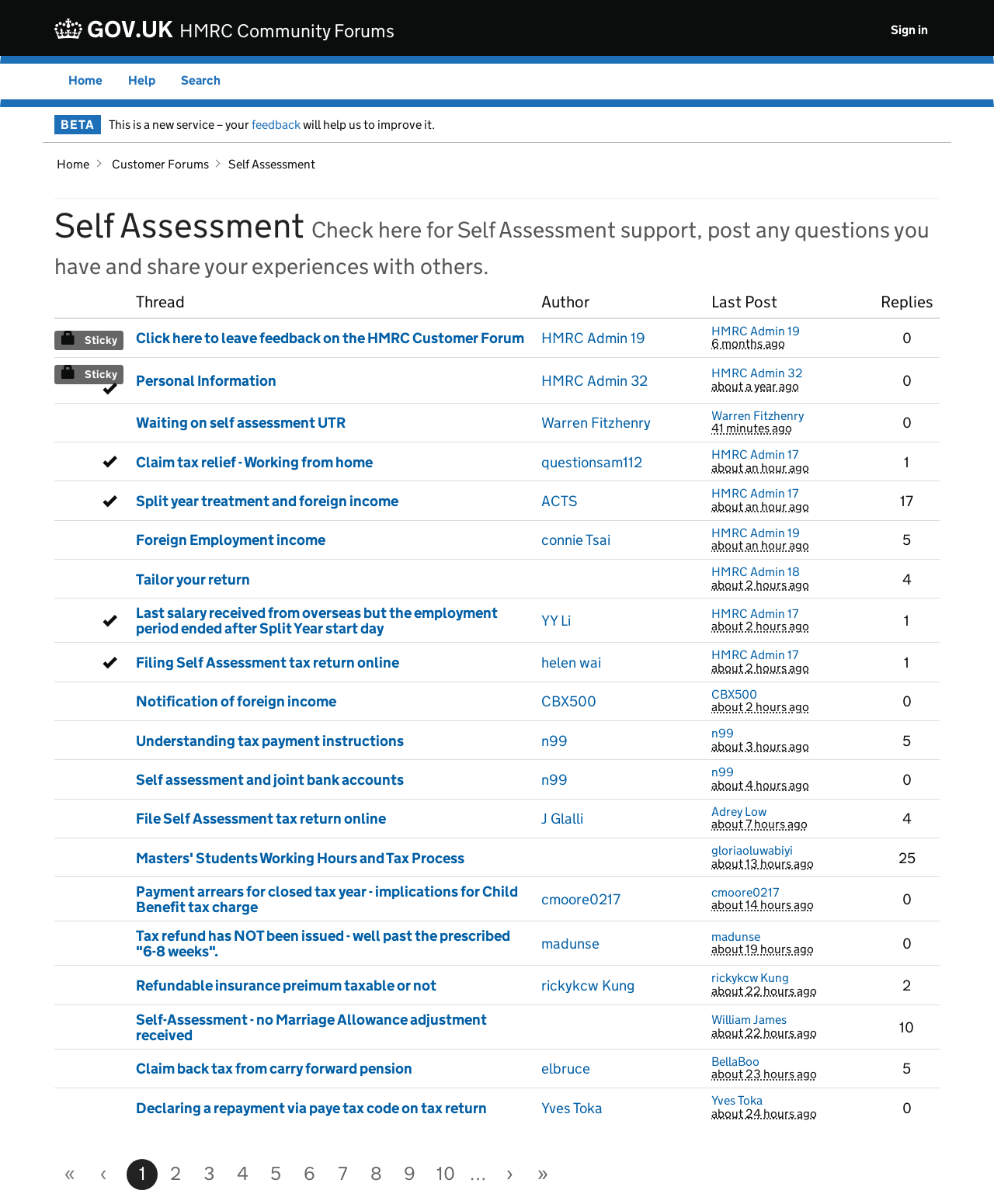Highlight the bounding box coordinates of the element that should be clicked to carry out the following instruction: "Go to 'Home'". The coordinates must be given as four float numbers ranging from 0 to 1, i.e., [left, top, right, bottom].

[0.069, 0.061, 0.103, 0.073]